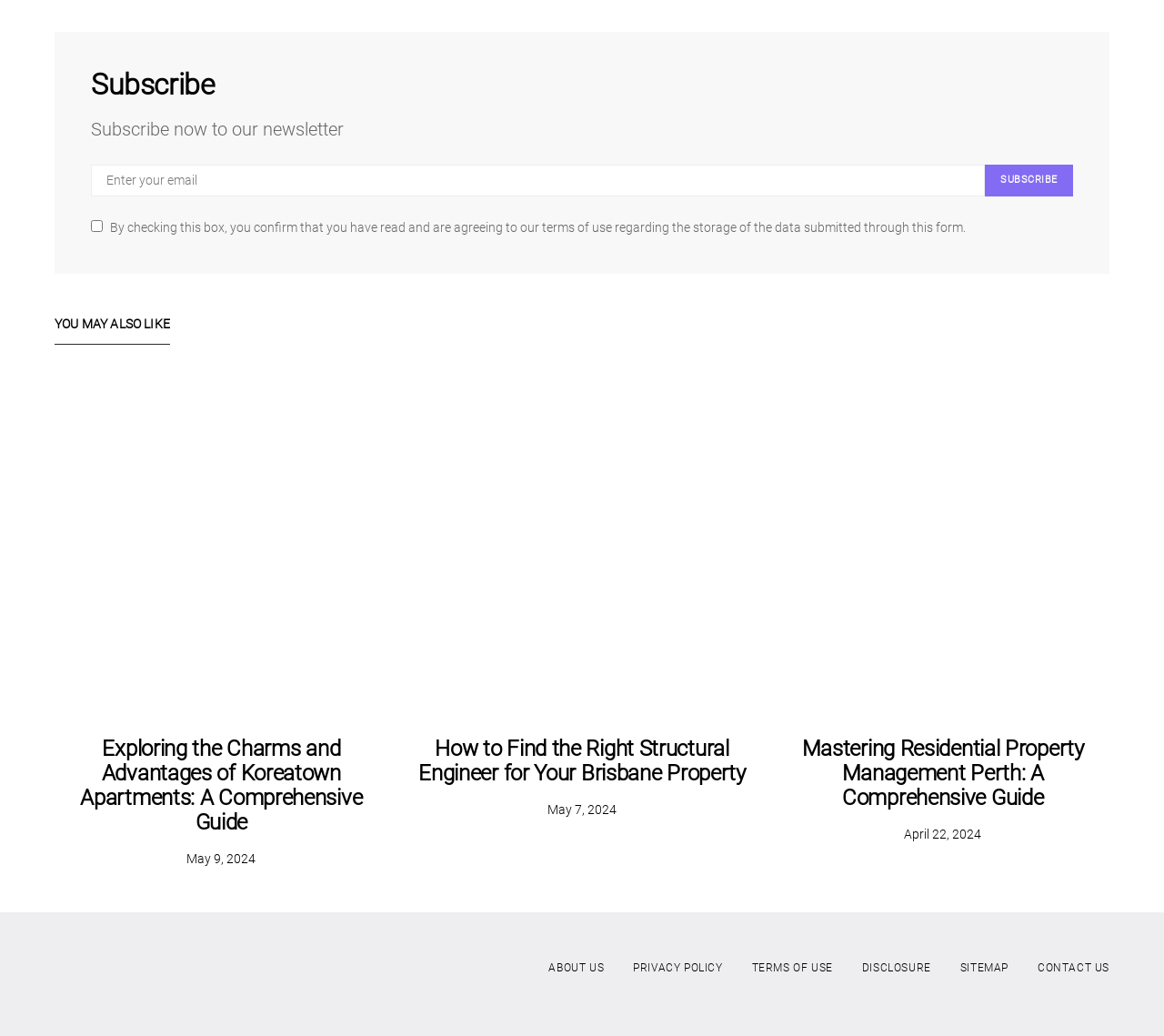Provide your answer to the question using just one word or phrase: How many links are present in the footer section?

6